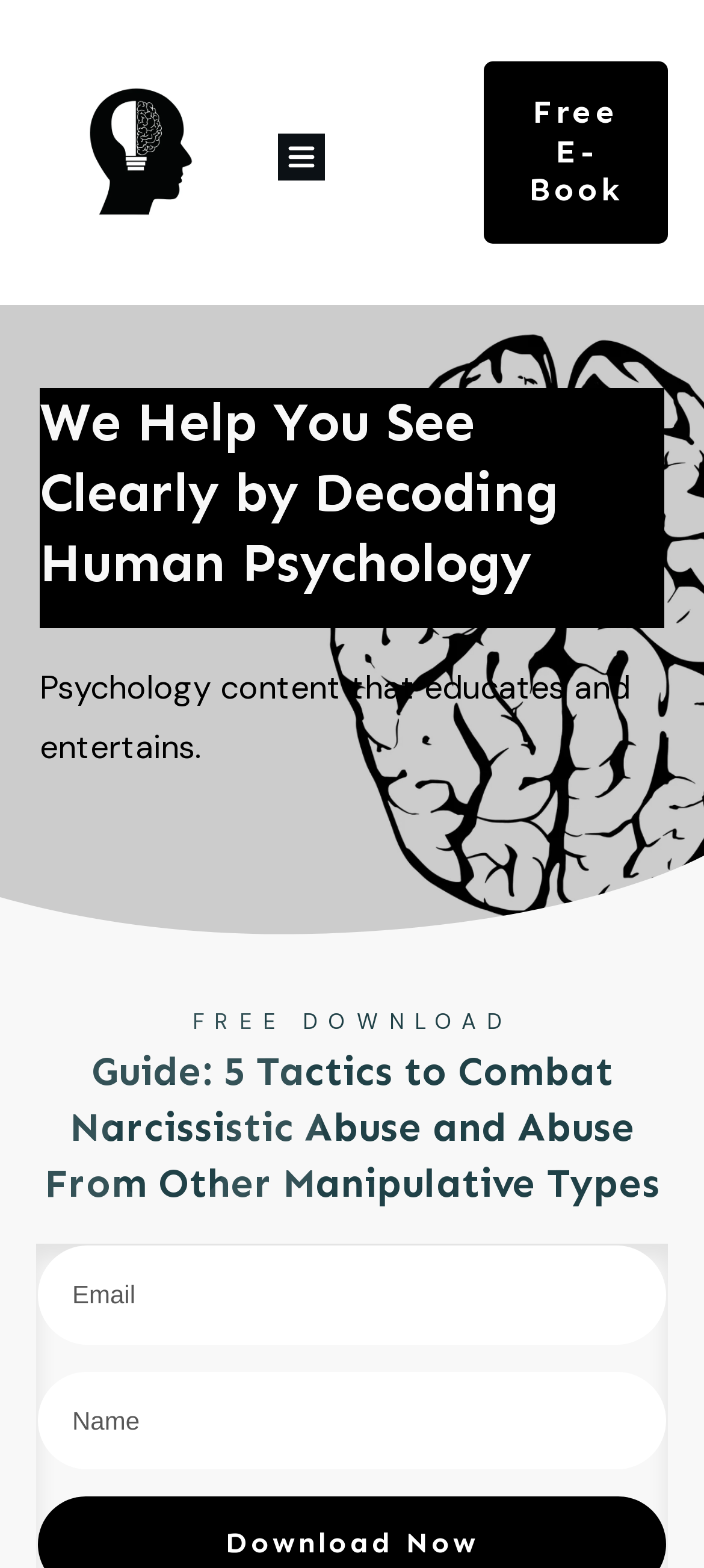What is the theme of the image at the top of the page?
Please use the image to provide a one-word or short phrase answer.

Psychology